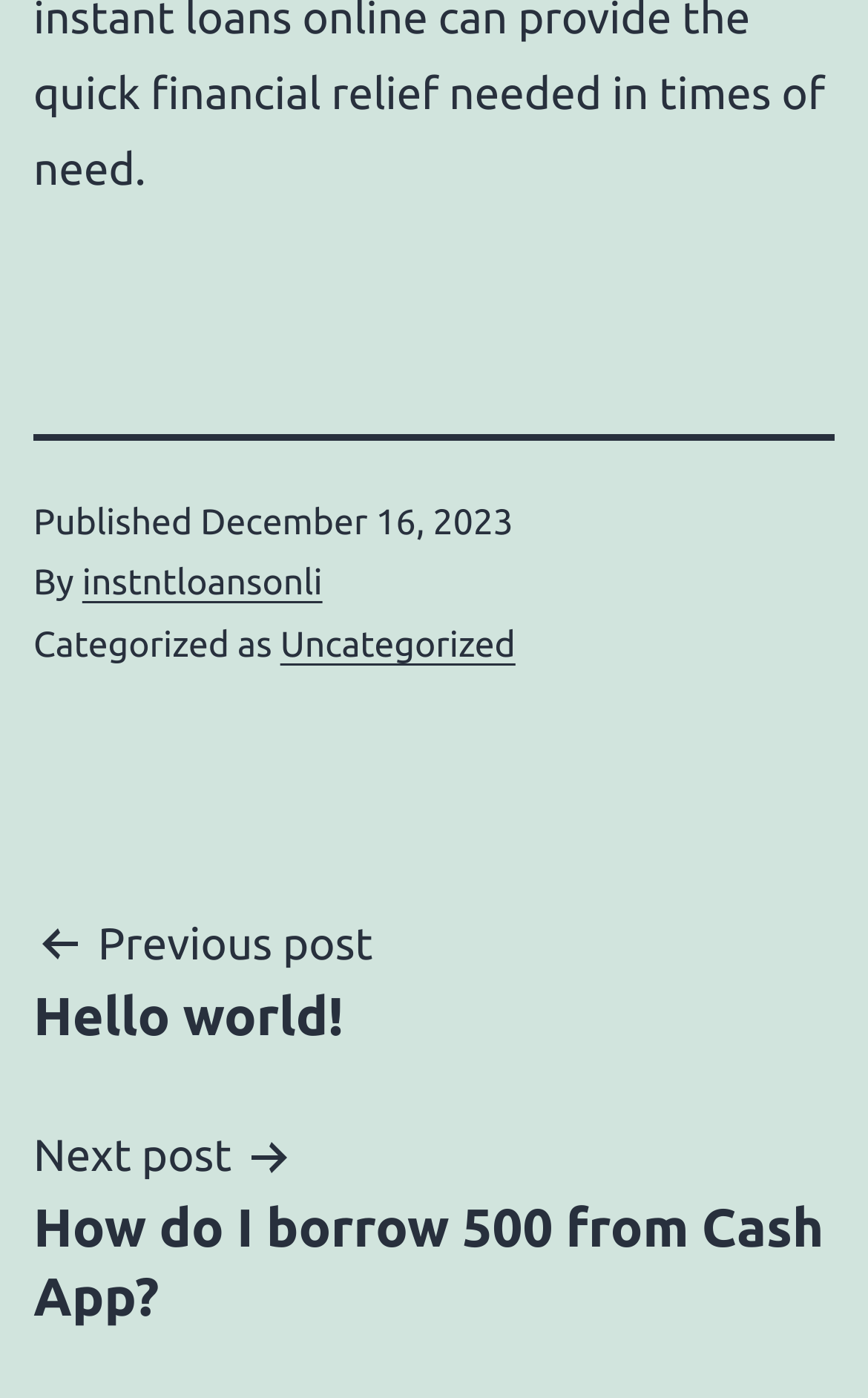What is the title of the previous post?
Please analyze the image and answer the question with as much detail as possible.

I found the title of the previous post by looking at the post navigation section of the webpage, where it says 'Previous post' followed by the title 'Hello world!'.